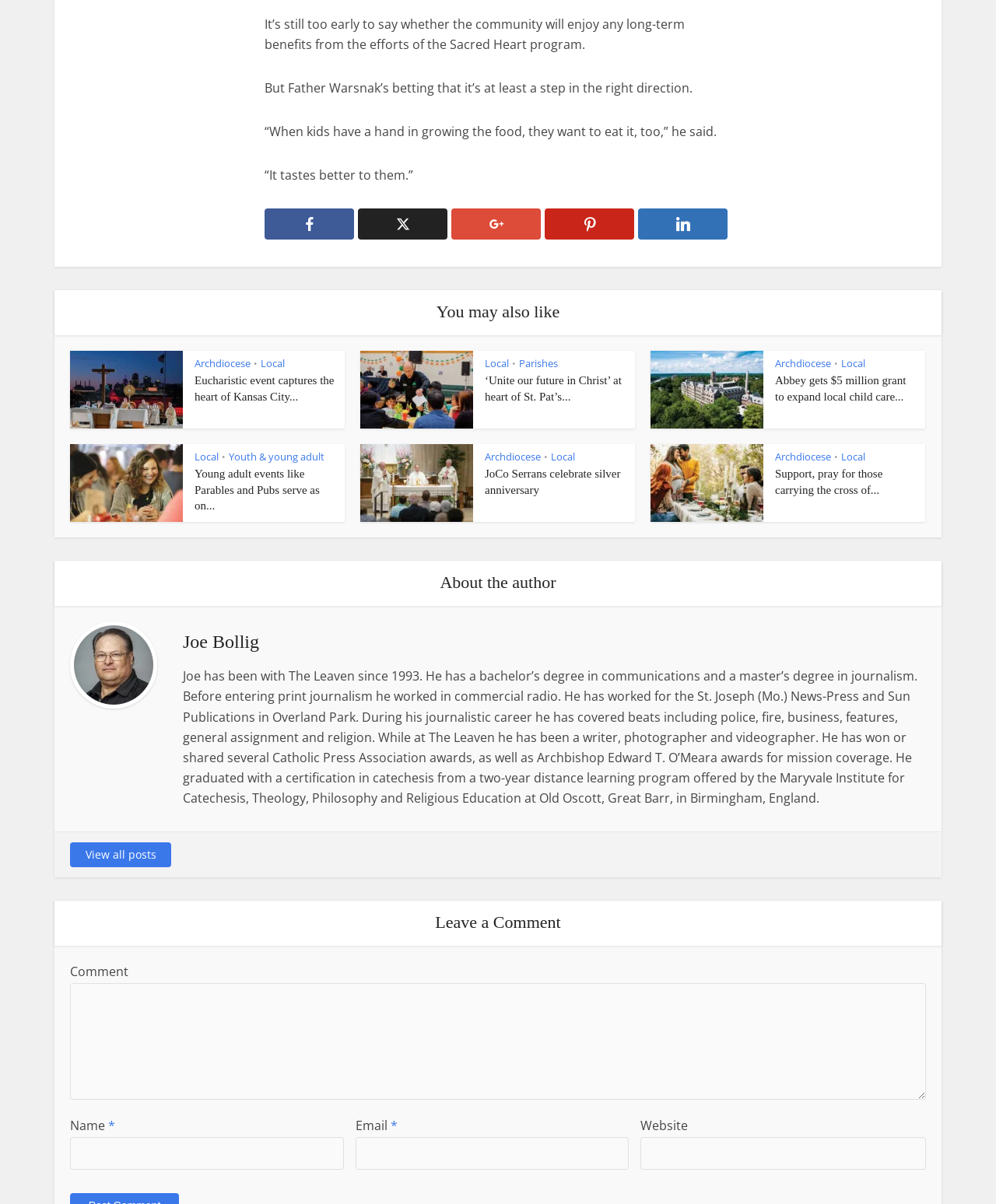How many articles are in the 'You may also like' section?
Based on the image, answer the question with as much detail as possible.

I counted the number of article elements under the 'You may also like' heading, which are 4.